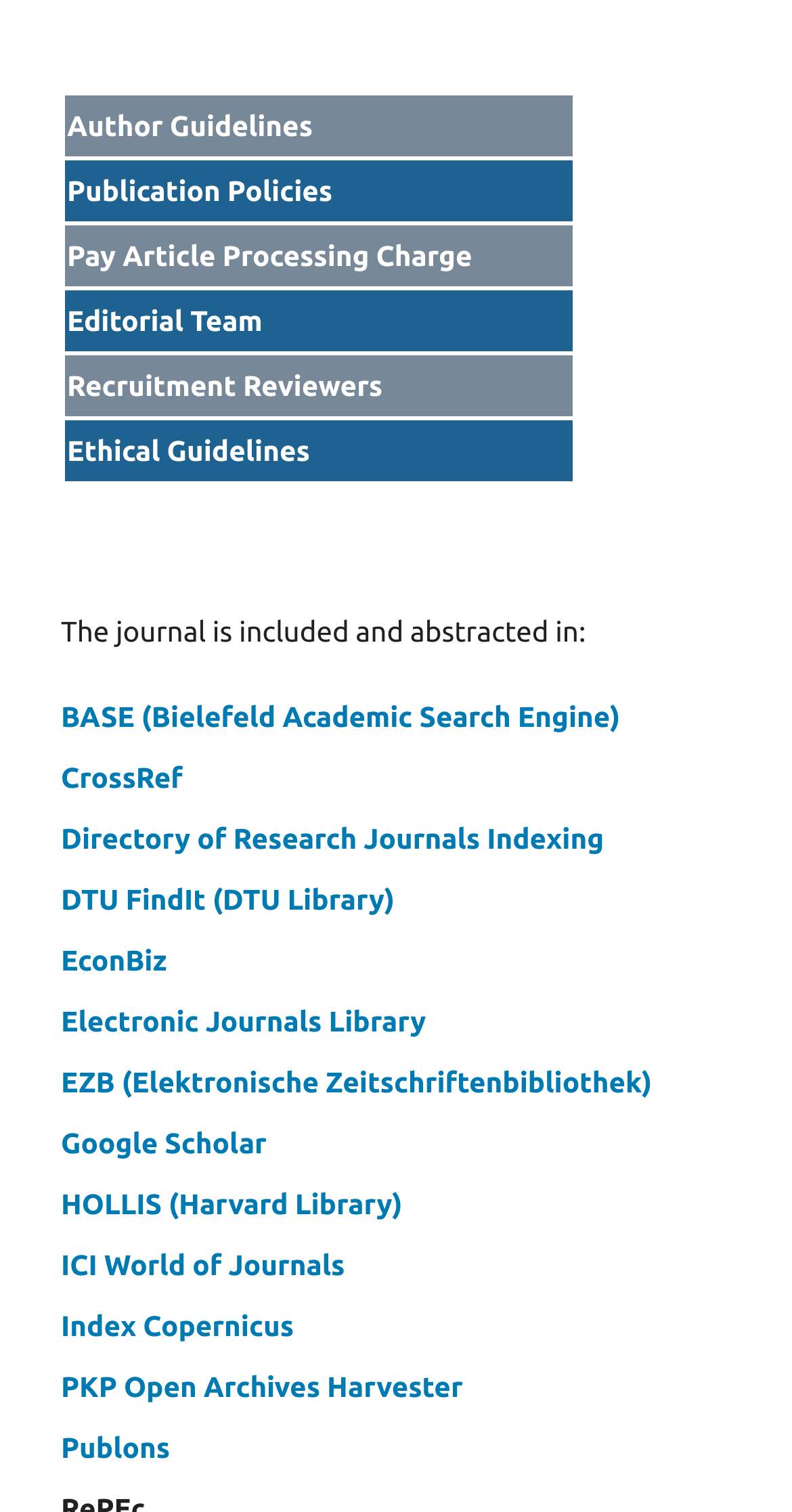Can you specify the bounding box coordinates of the area that needs to be clicked to fulfill the following instruction: "View Author Guidelines"?

[0.085, 0.072, 0.395, 0.094]